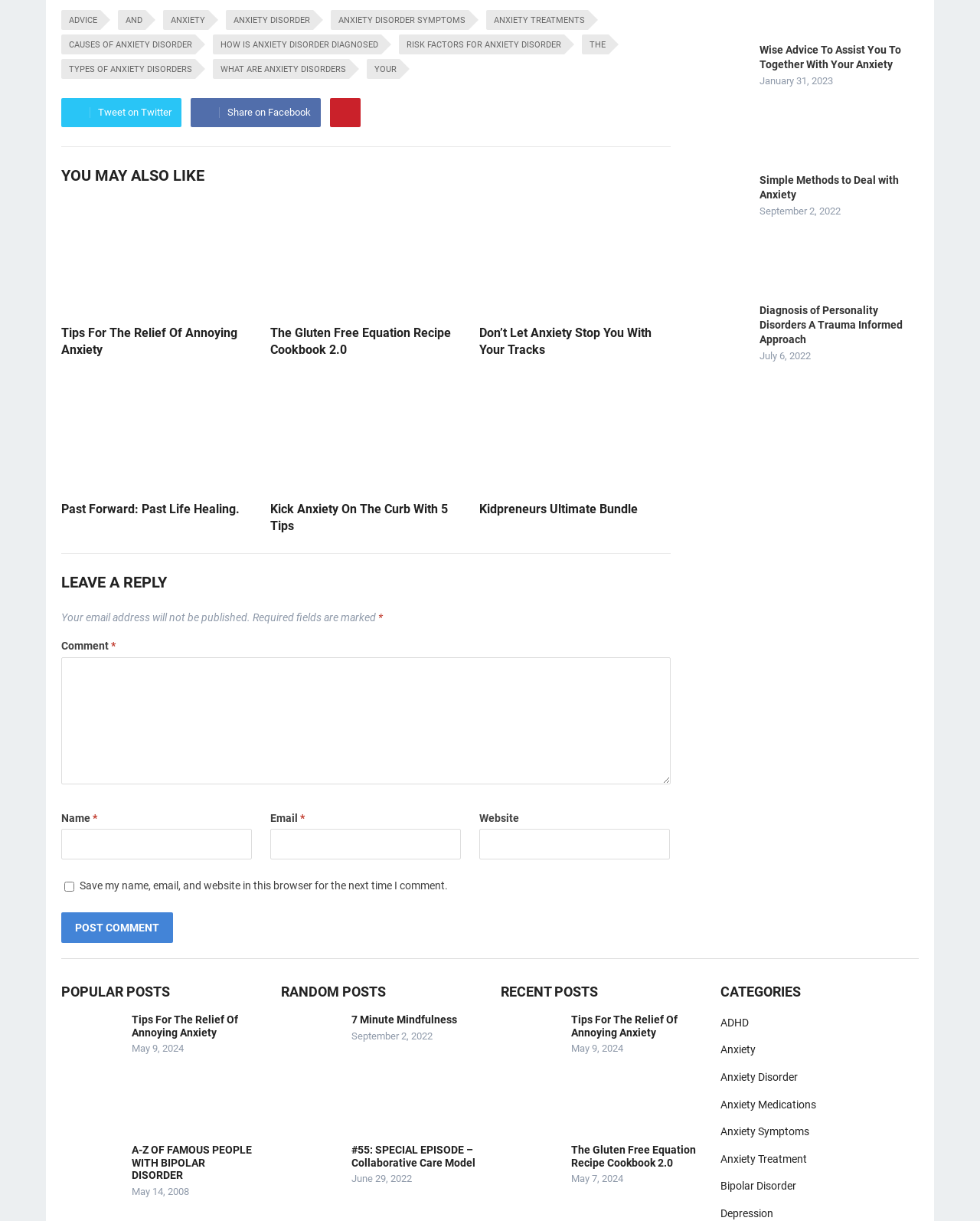Specify the bounding box coordinates of the element's area that should be clicked to execute the given instruction: "Leave a reply". The coordinates should be four float numbers between 0 and 1, i.e., [left, top, right, bottom].

[0.062, 0.469, 0.684, 0.485]